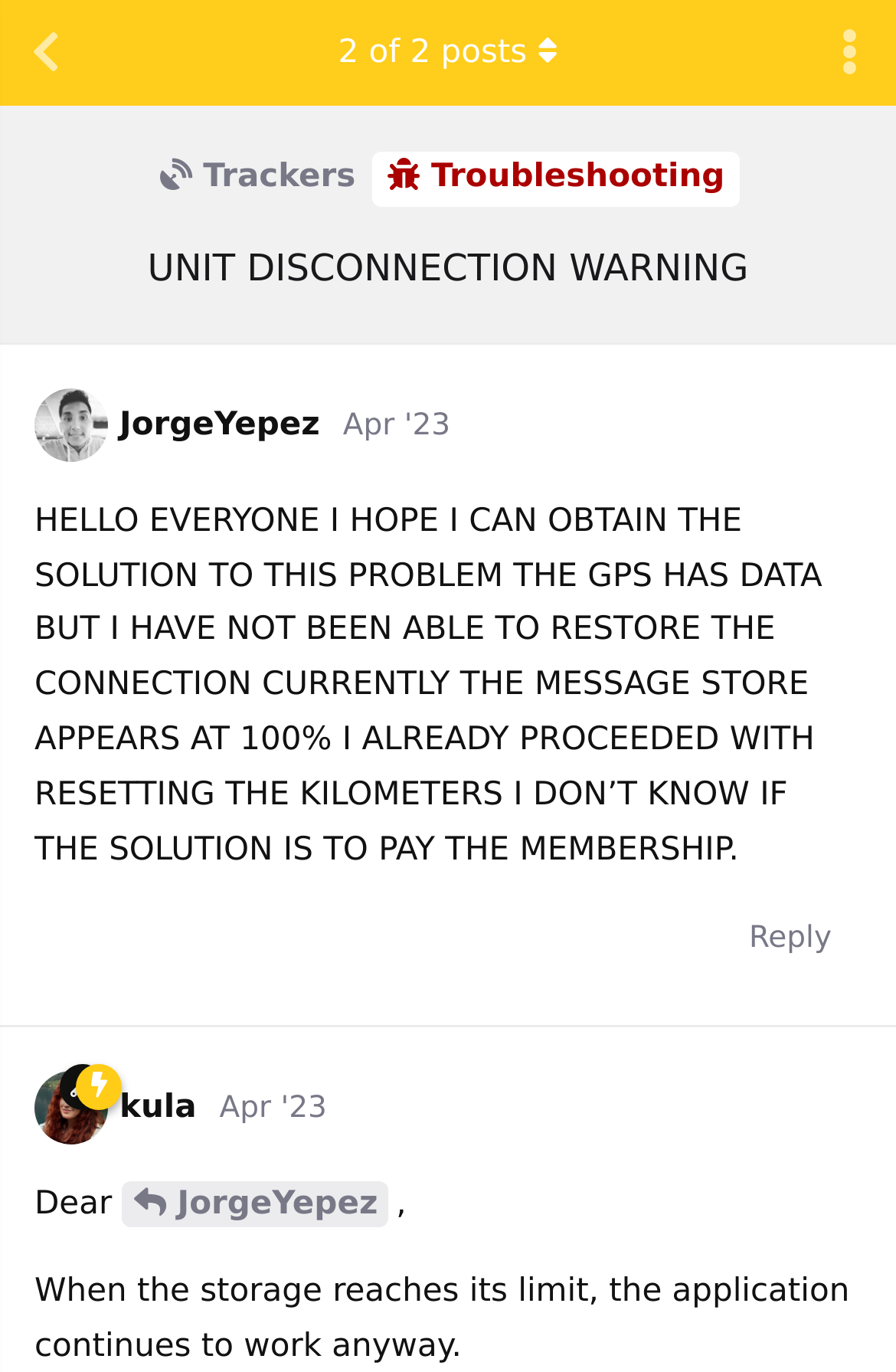Determine the bounding box coordinates for the clickable element required to fulfill the instruction: "Go back to discussion list". Provide the coordinates as four float numbers between 0 and 1, i.e., [left, top, right, bottom].

[0.0, 0.0, 0.103, 0.077]